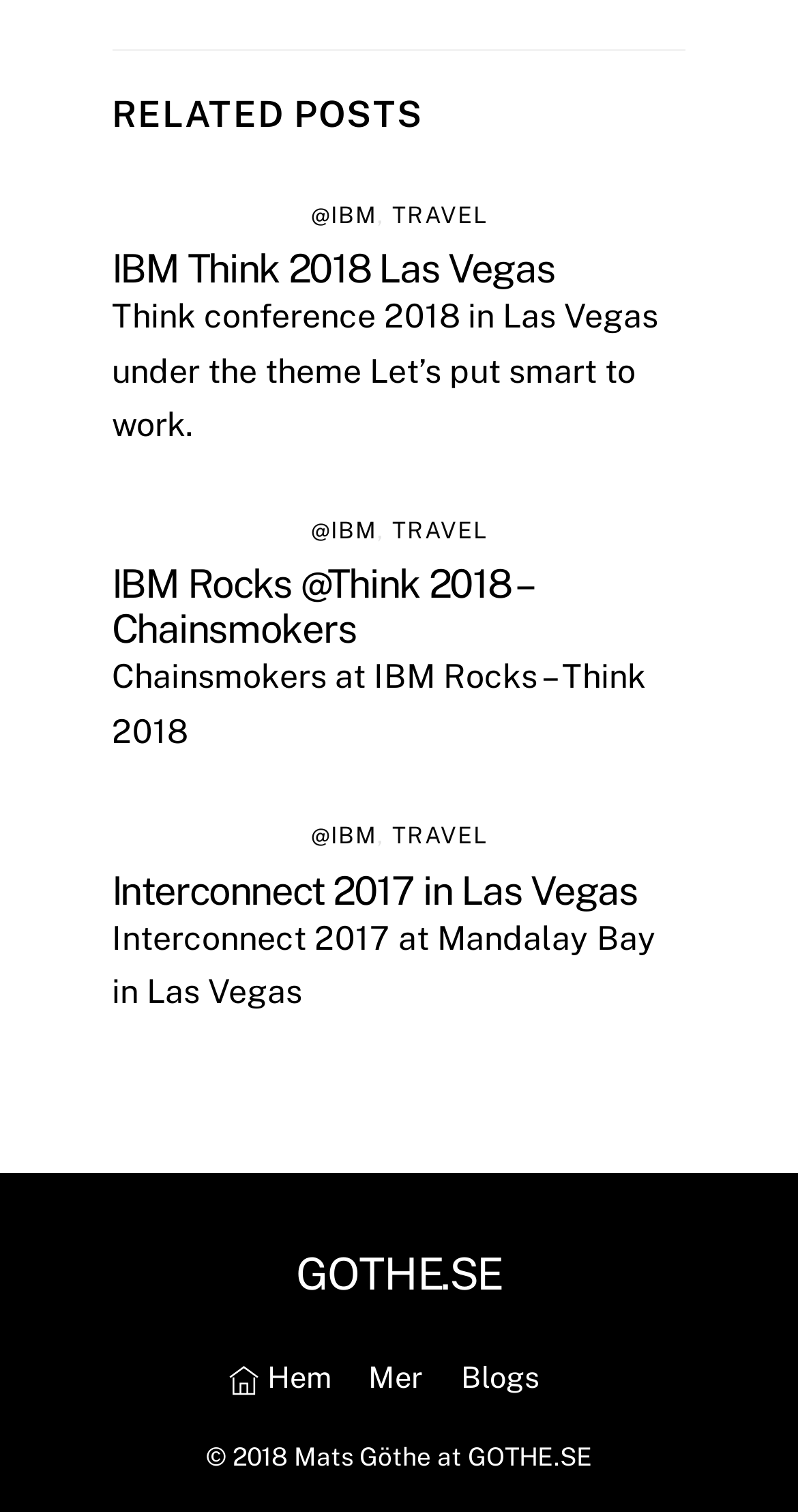Determine the bounding box coordinates of the region to click in order to accomplish the following instruction: "click on the link to IBM Think 2018 Las Vegas". Provide the coordinates as four float numbers between 0 and 1, specifically [left, top, right, bottom].

[0.14, 0.163, 0.695, 0.193]